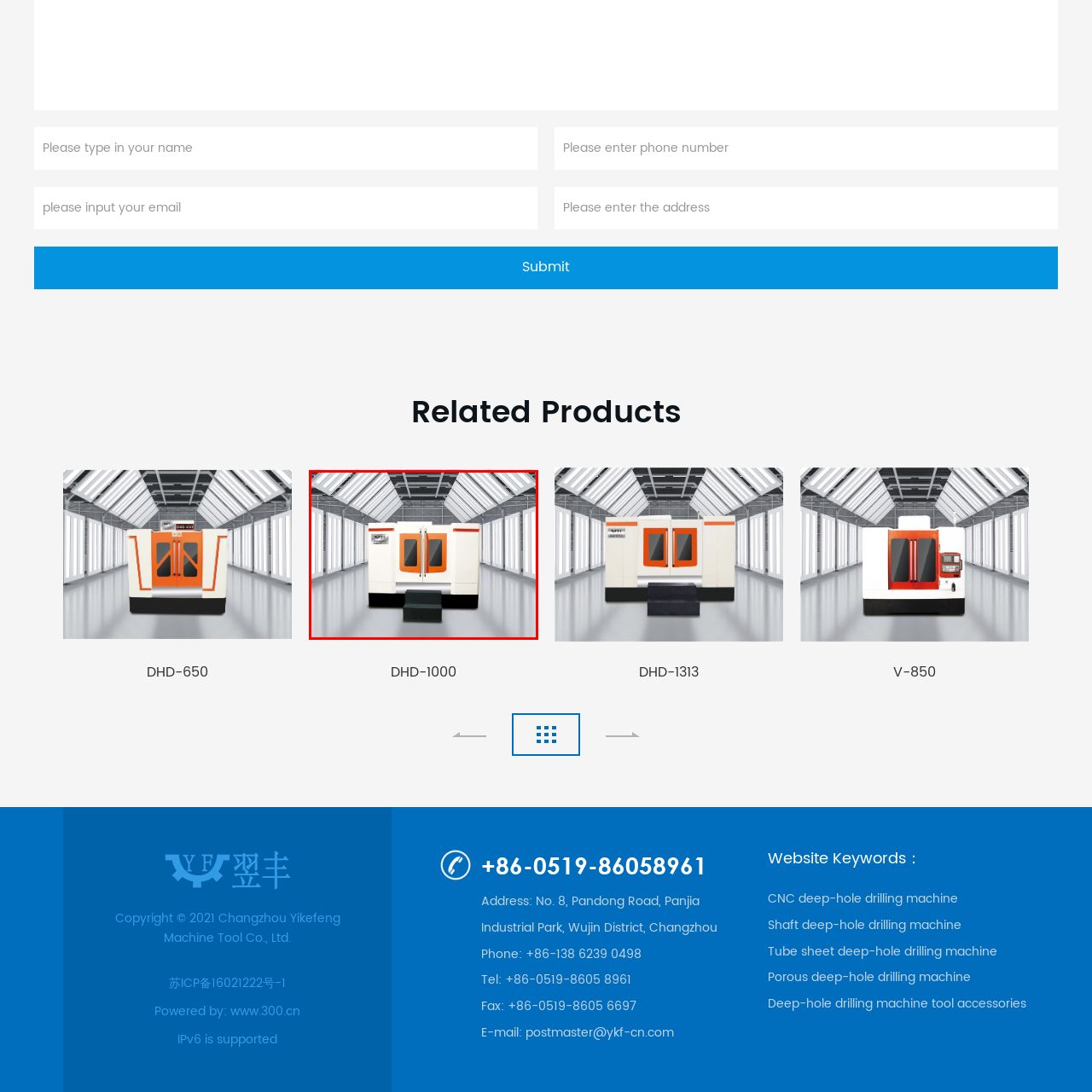What is the purpose of the raised platform in front of the machine?
Observe the image highlighted by the red bounding box and answer the question comprehensively.

The caption suggests that the dark, raised platform in front of the machine offers a practical and safe way to approach it, implying that its purpose is to provide a secure entrance to the machine.